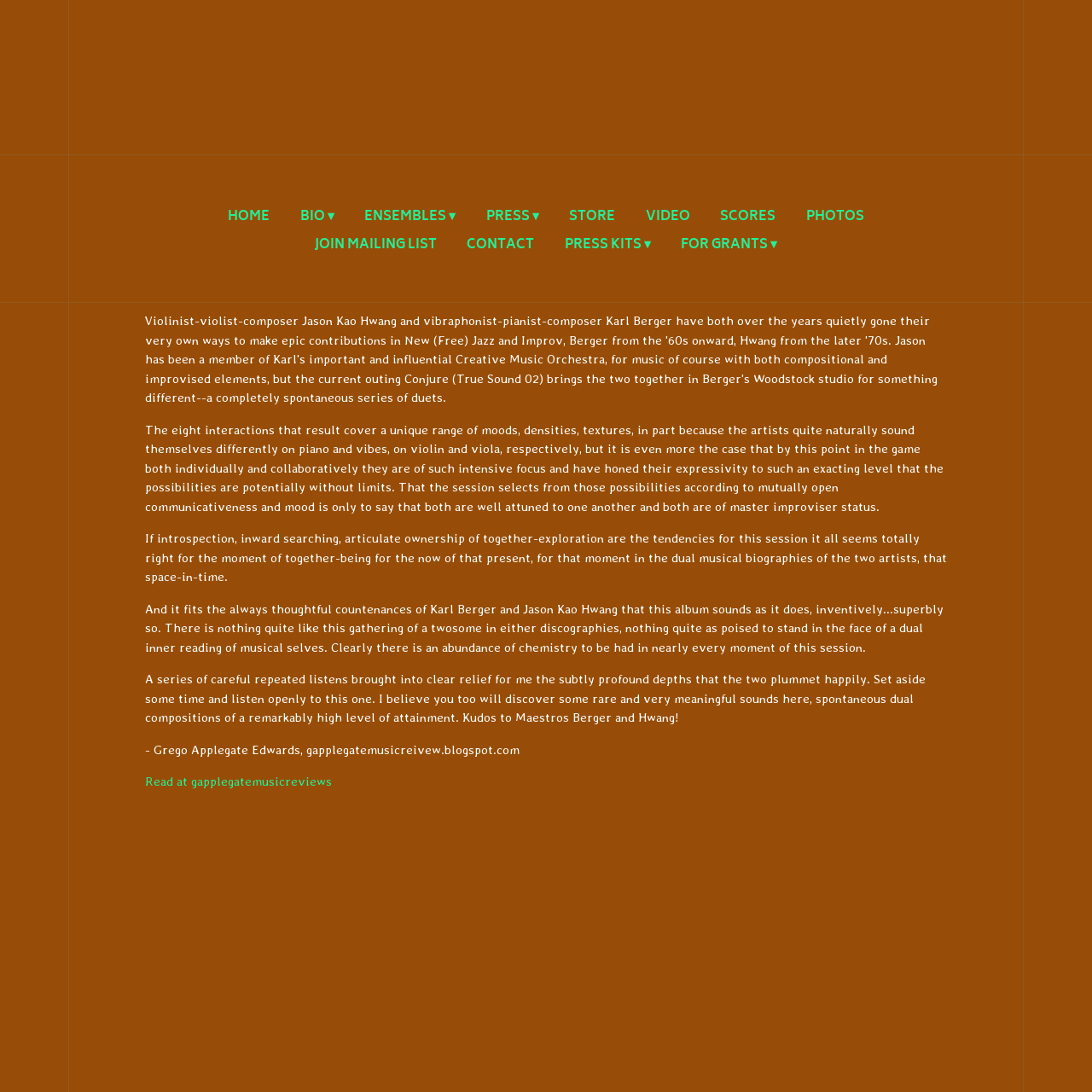Pinpoint the bounding box coordinates of the clickable element needed to complete the instruction: "Read the full review at gapplegatemusicreviews". The coordinates should be provided as four float numbers between 0 and 1: [left, top, right, bottom].

[0.133, 0.709, 0.304, 0.723]